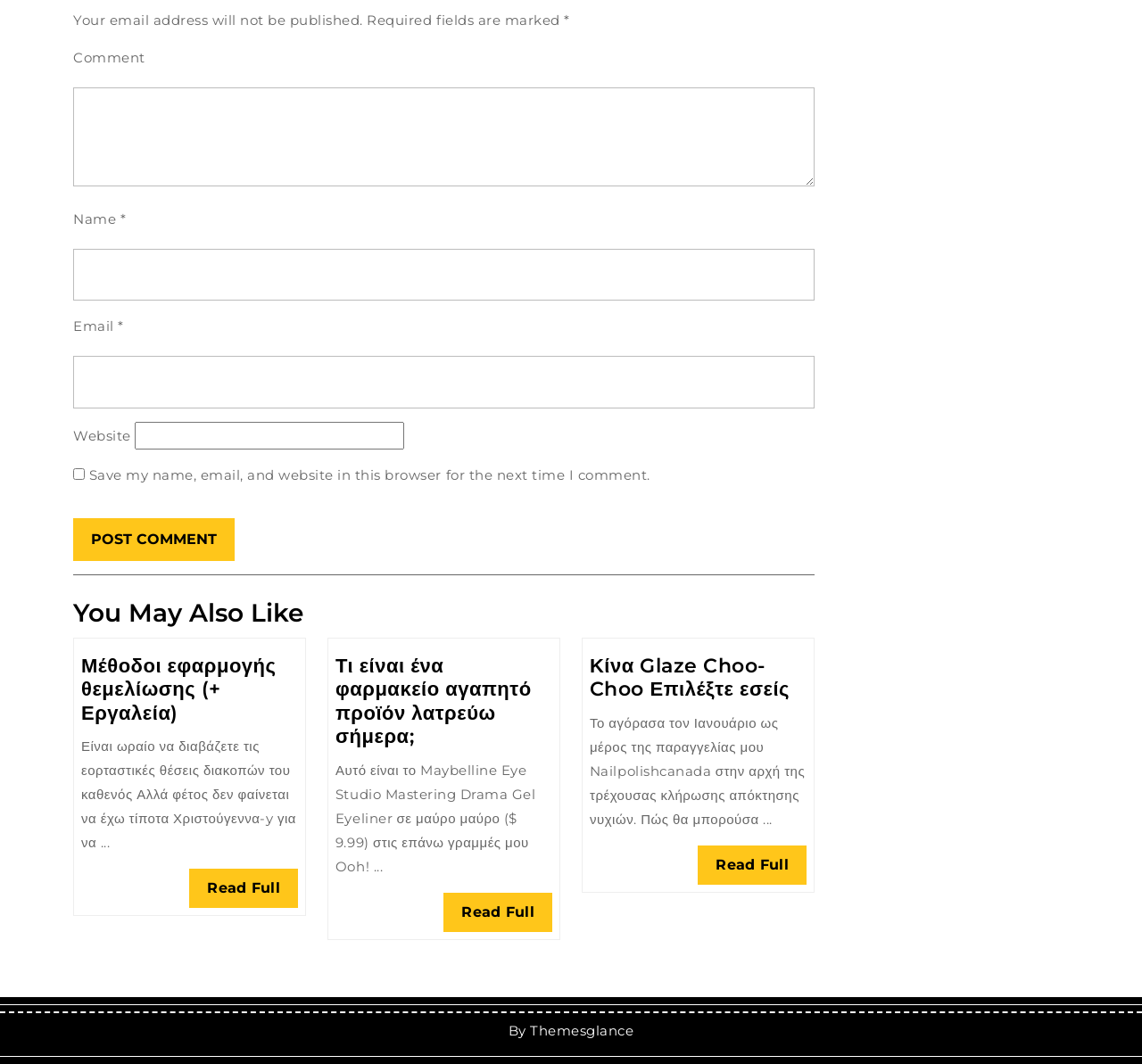Highlight the bounding box coordinates of the element that should be clicked to carry out the following instruction: "Click the Post Comment button". The coordinates must be given as four float numbers ranging from 0 to 1, i.e., [left, top, right, bottom].

[0.064, 0.487, 0.205, 0.528]